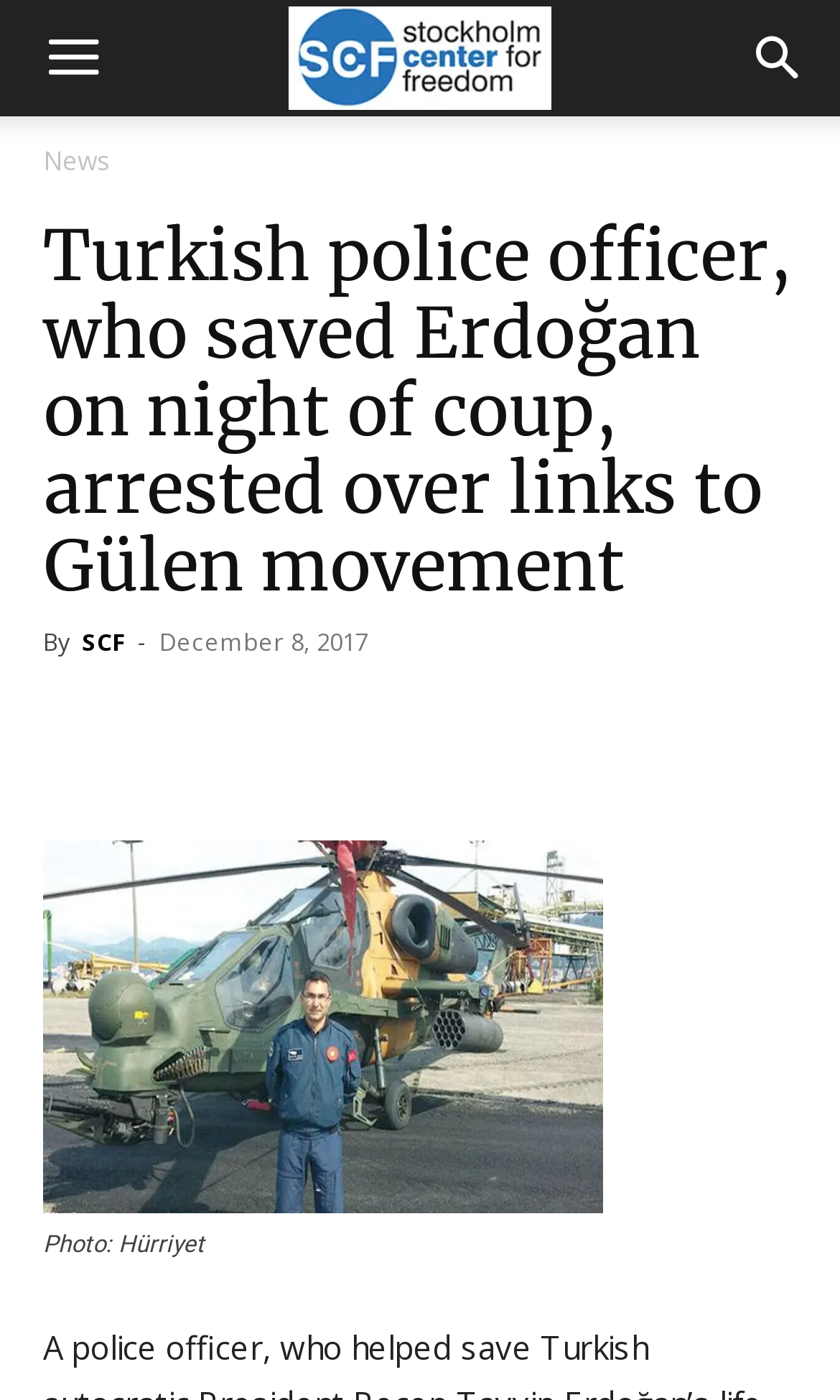What is the movement mentioned in the article?
Provide an in-depth and detailed answer to the question.

The article mentions that the police officer was arrested over links to the Gülen movement, so the answer is Gülen movement.